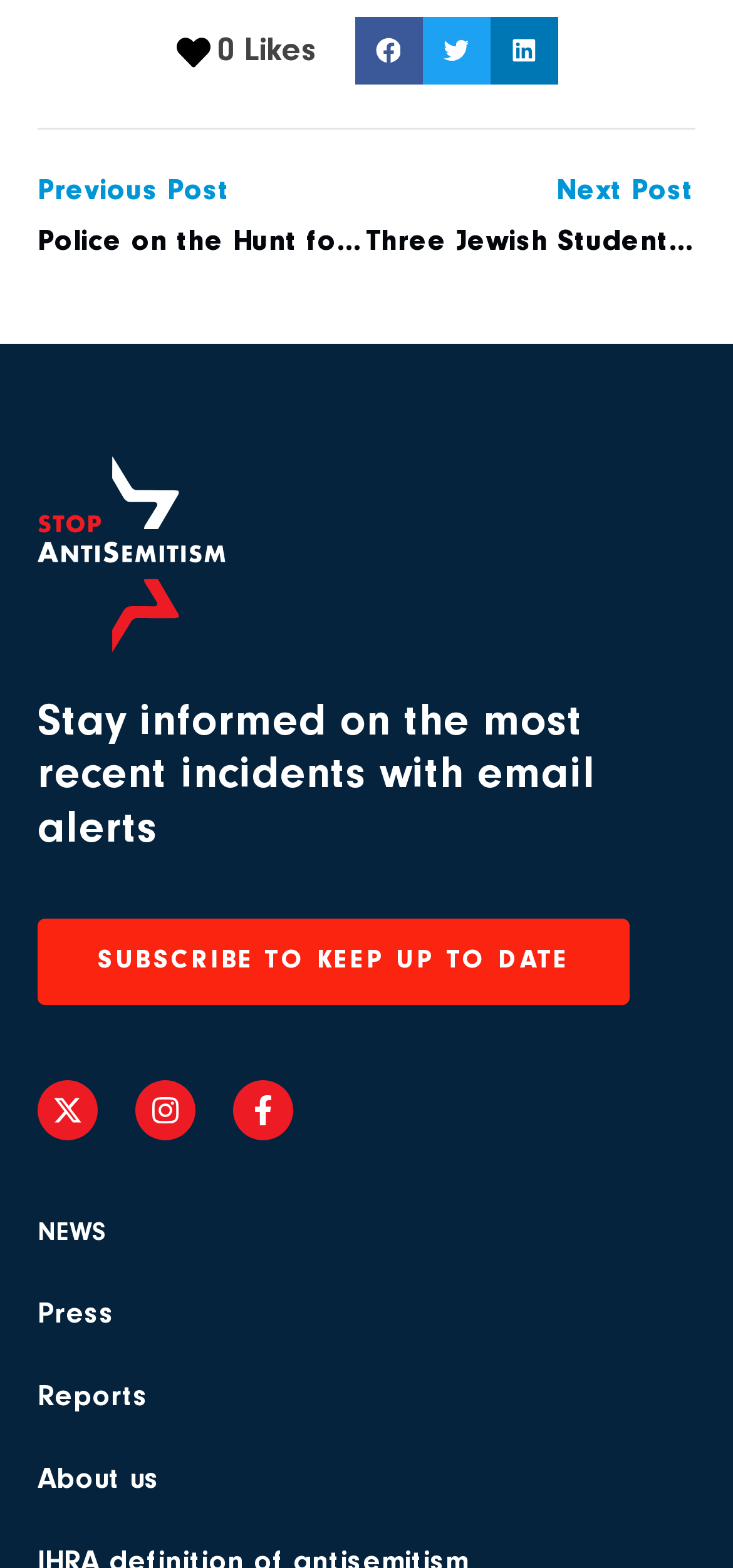Answer in one word or a short phrase: 
How many navigation links are available under the 'NEWS' heading?

3